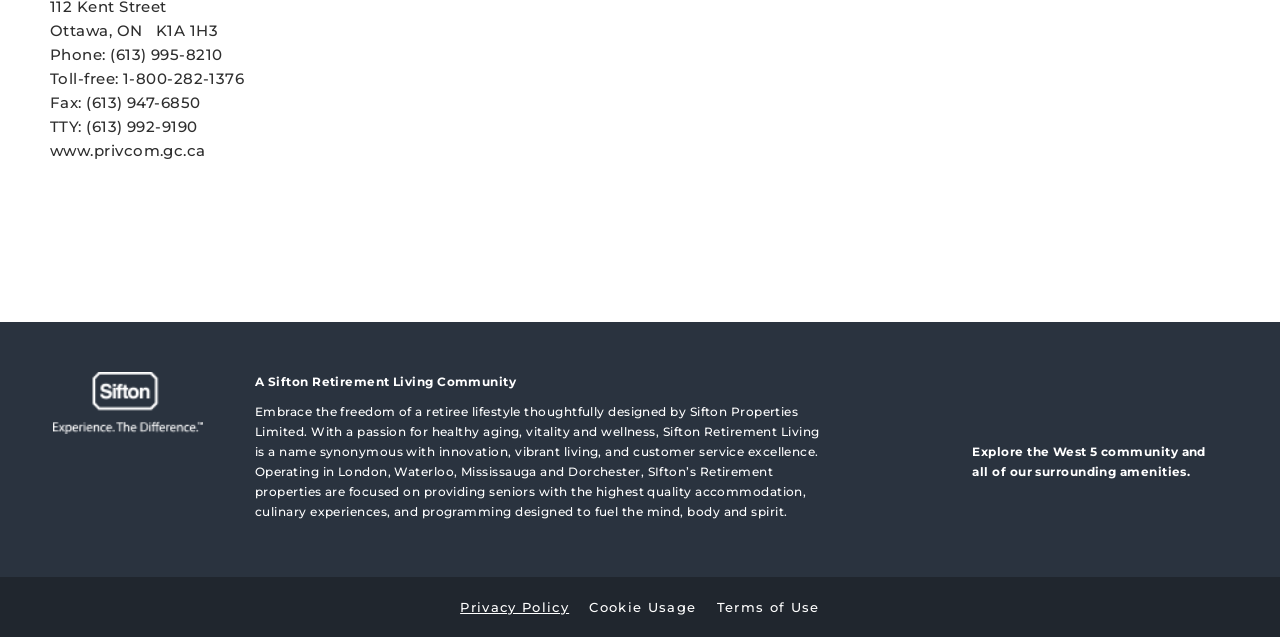Please analyze the image and give a detailed answer to the question:
What is the website URL of the organization?

The website URL of the organization can be found in the top section of the webpage, where the contact information is listed. It is written as 'www.privcom.gc.ca'.